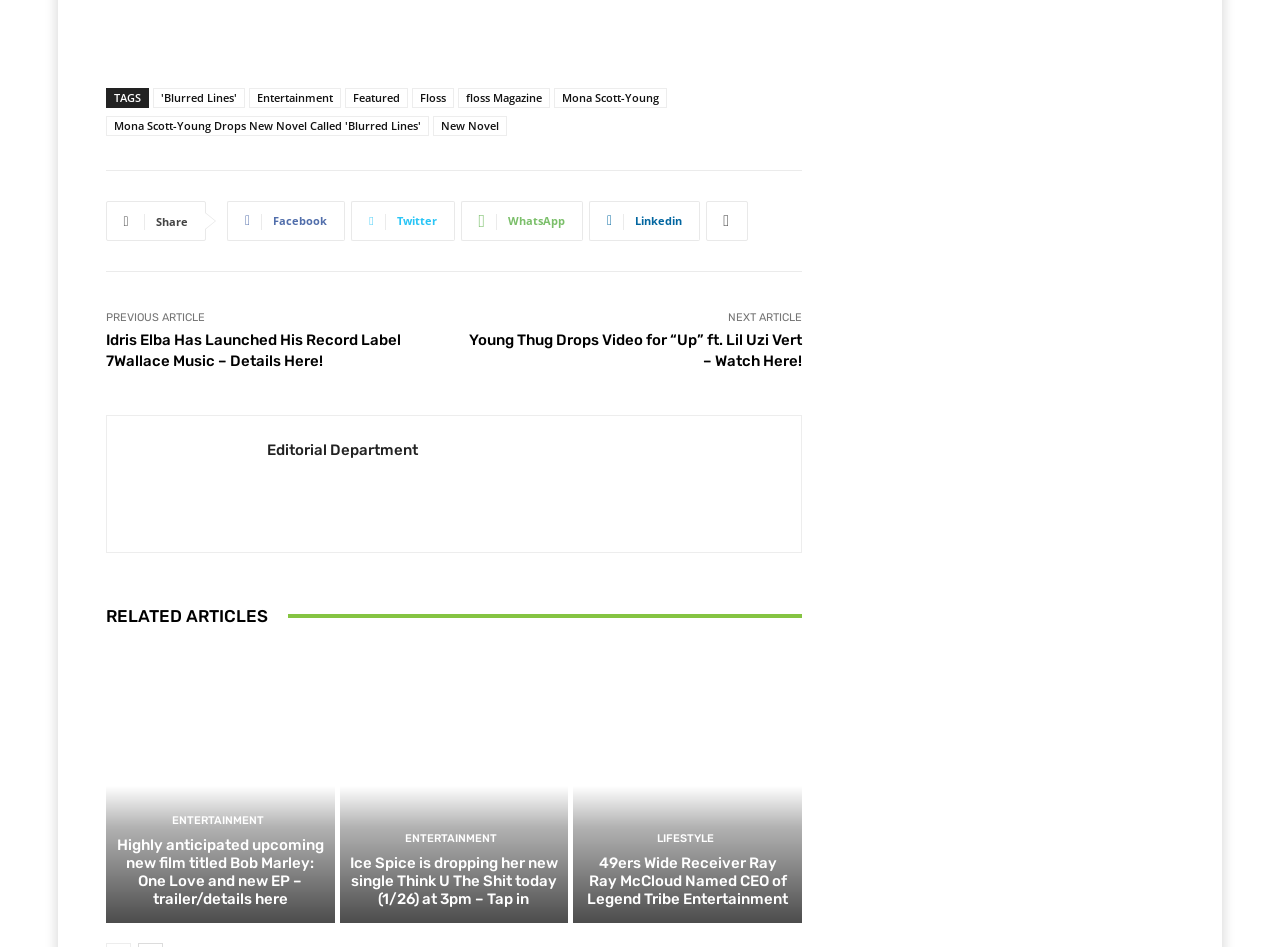Provide a brief response using a word or short phrase to this question:
What is the title of the article below the 'RELATED ARTICLES' heading?

Highly anticipated upcoming new film titled Bob Marley: One Love and new EP – trailer/details here